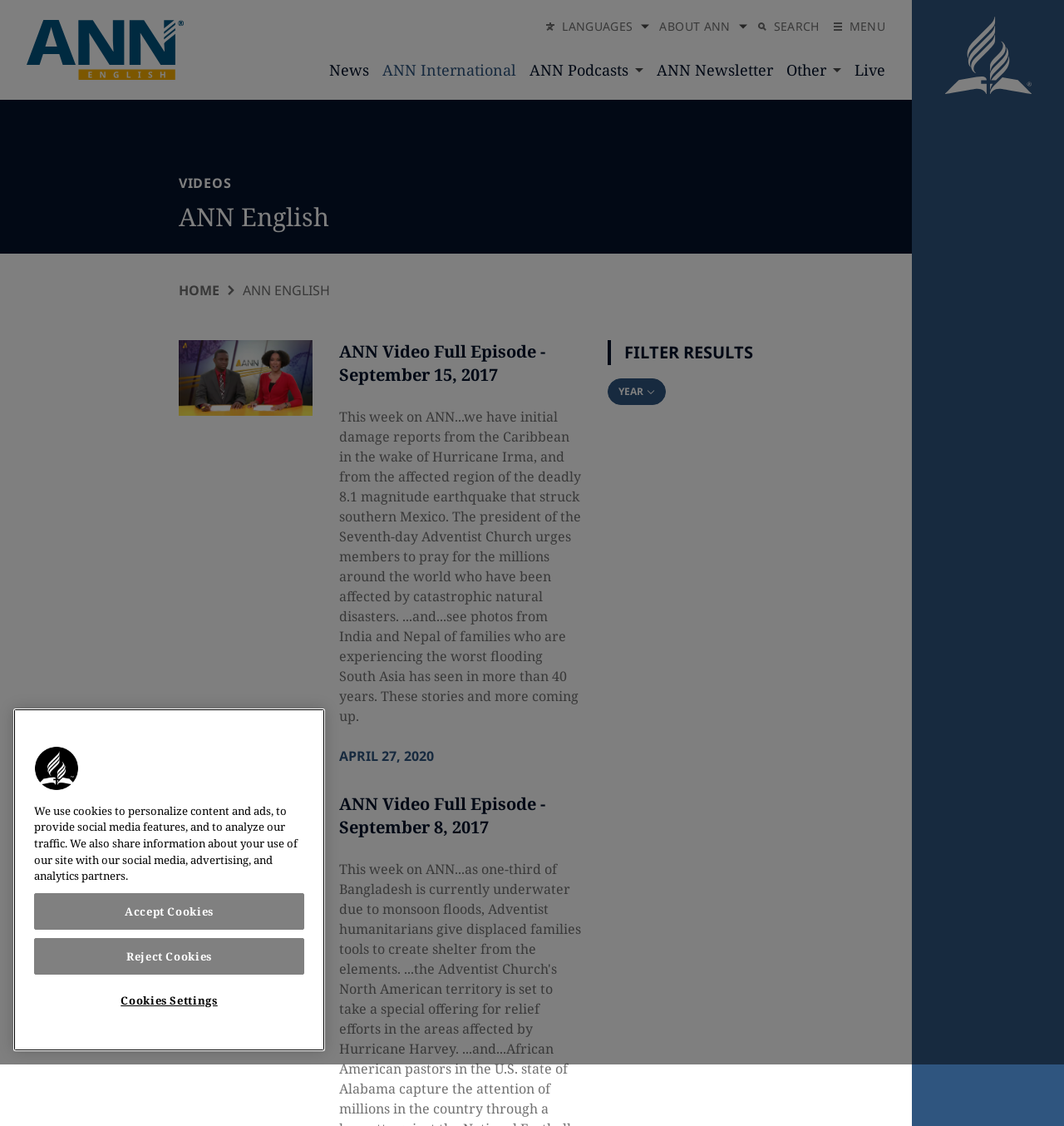Find the bounding box coordinates for the area that should be clicked to accomplish the instruction: "Check the 'RECENT POSTS' section".

None